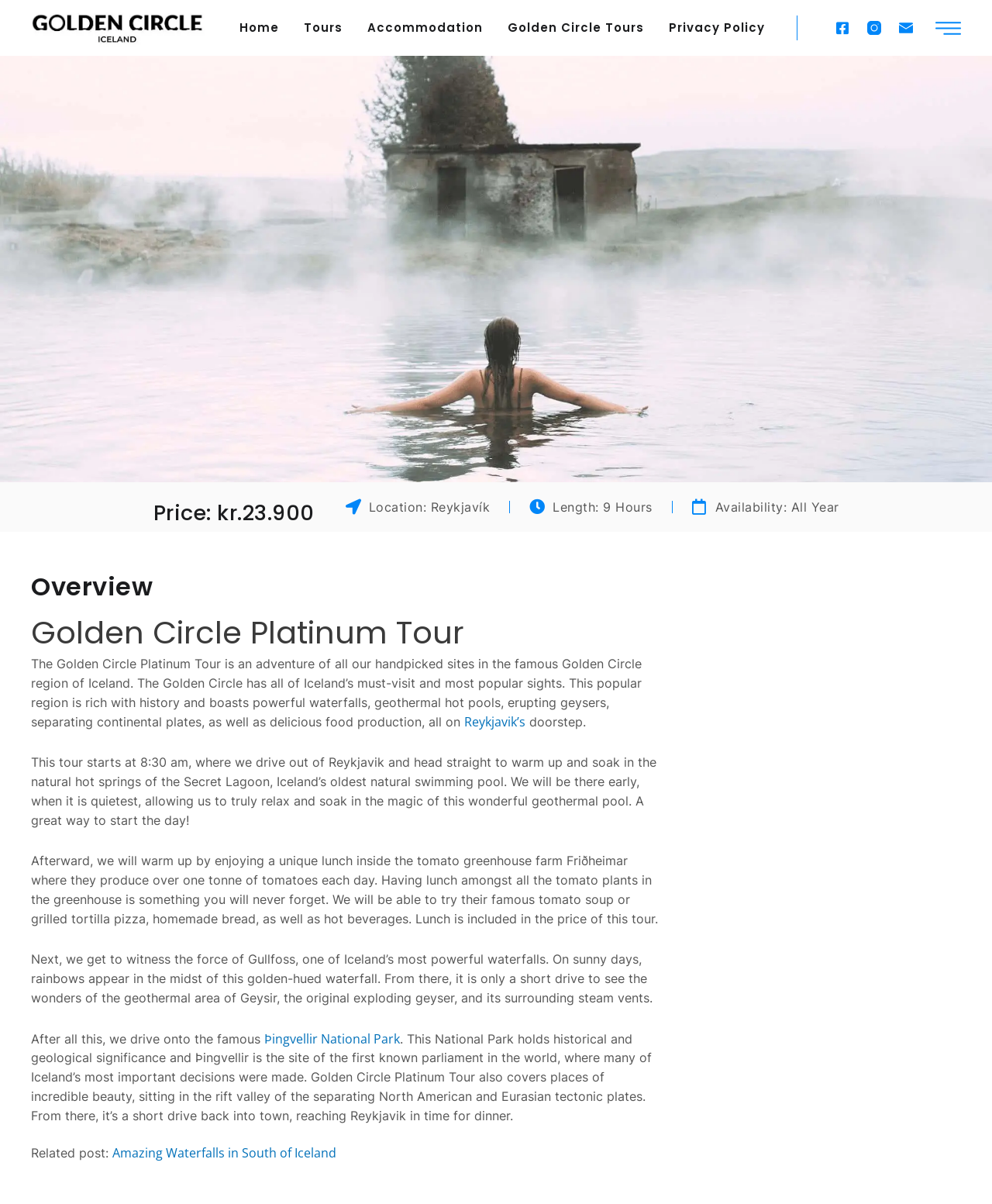Please provide a detailed answer to the question below based on the screenshot: 
What is the length of the Golden Circle Platinum Tour?

The length of the Golden Circle Platinum Tour can be found in the StaticText element with the text 'Length: 9 Hours' located below the price information.